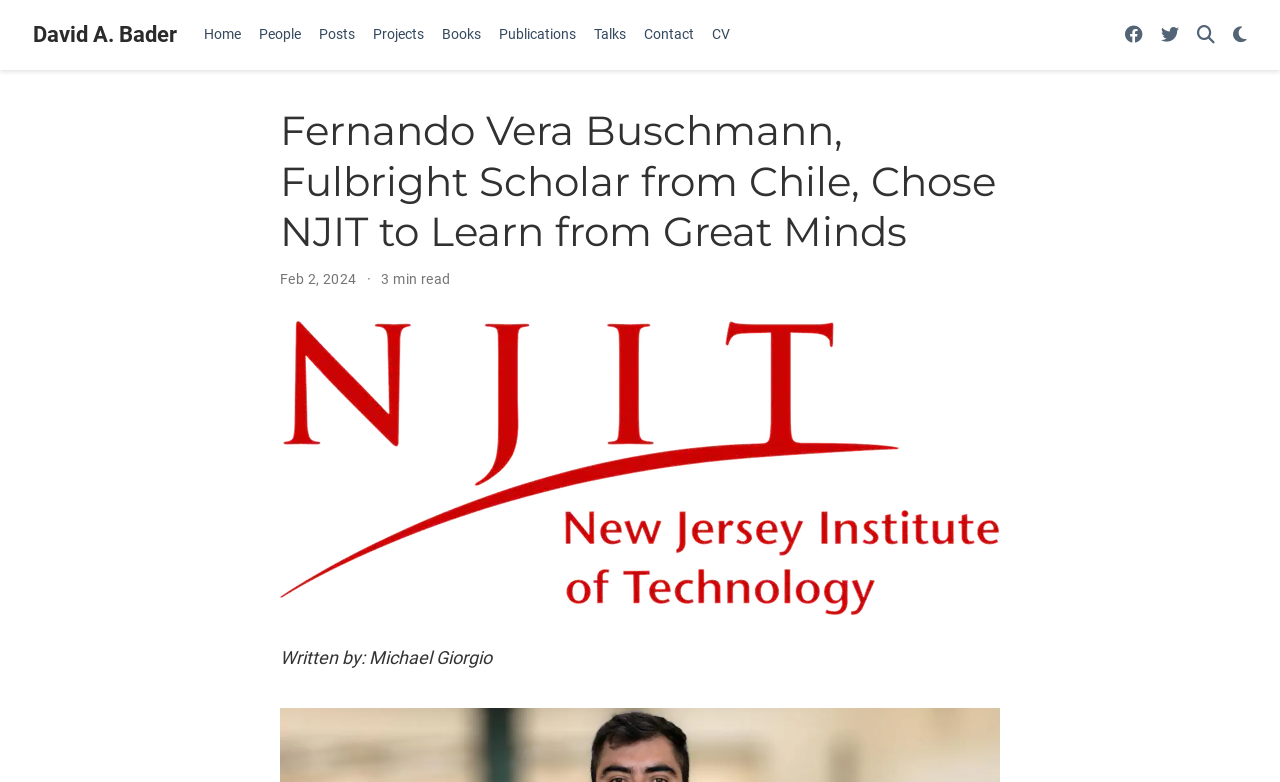What social media platform can you follow the author on?
Provide a concise answer using a single word or phrase based on the image.

Facebook, Twitter